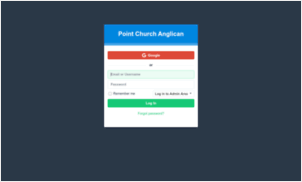What is the color of the 'Log In' button?
Examine the image closely and answer the question with as much detail as possible.

The question asks about the color of the 'Log In' button. Upon inspecting the interface, it is clear that the 'Log In' button has a bright green color, making it visually prominent.